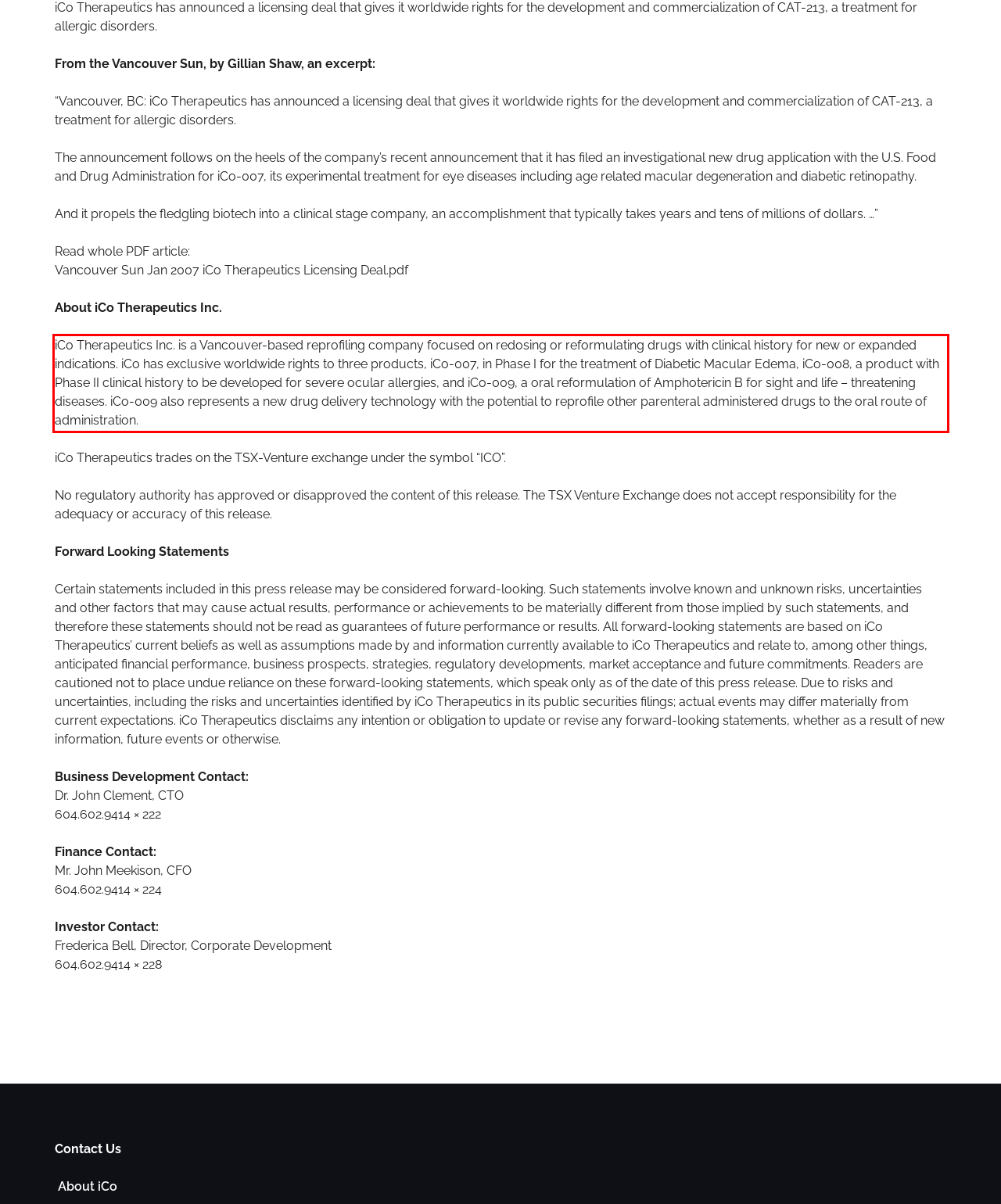Analyze the screenshot of the webpage that features a red bounding box and recognize the text content enclosed within this red bounding box.

iCo Therapeutics Inc. is a Vancouver-based reprofiling company focused on redosing or reformulating drugs with clinical history for new or expanded indications. iCo has exclusive worldwide rights to three products, iCo-007, in Phase I for the treatment of Diabetic Macular Edema, iCo-008, a product with Phase II clinical history to be developed for severe ocular allergies, and iCo-009, a oral reformulation of Amphotericin B for sight and life – threatening diseases. iCo-009 also represents a new drug delivery technology with the potential to reprofile other parenteral administered drugs to the oral route of administration.